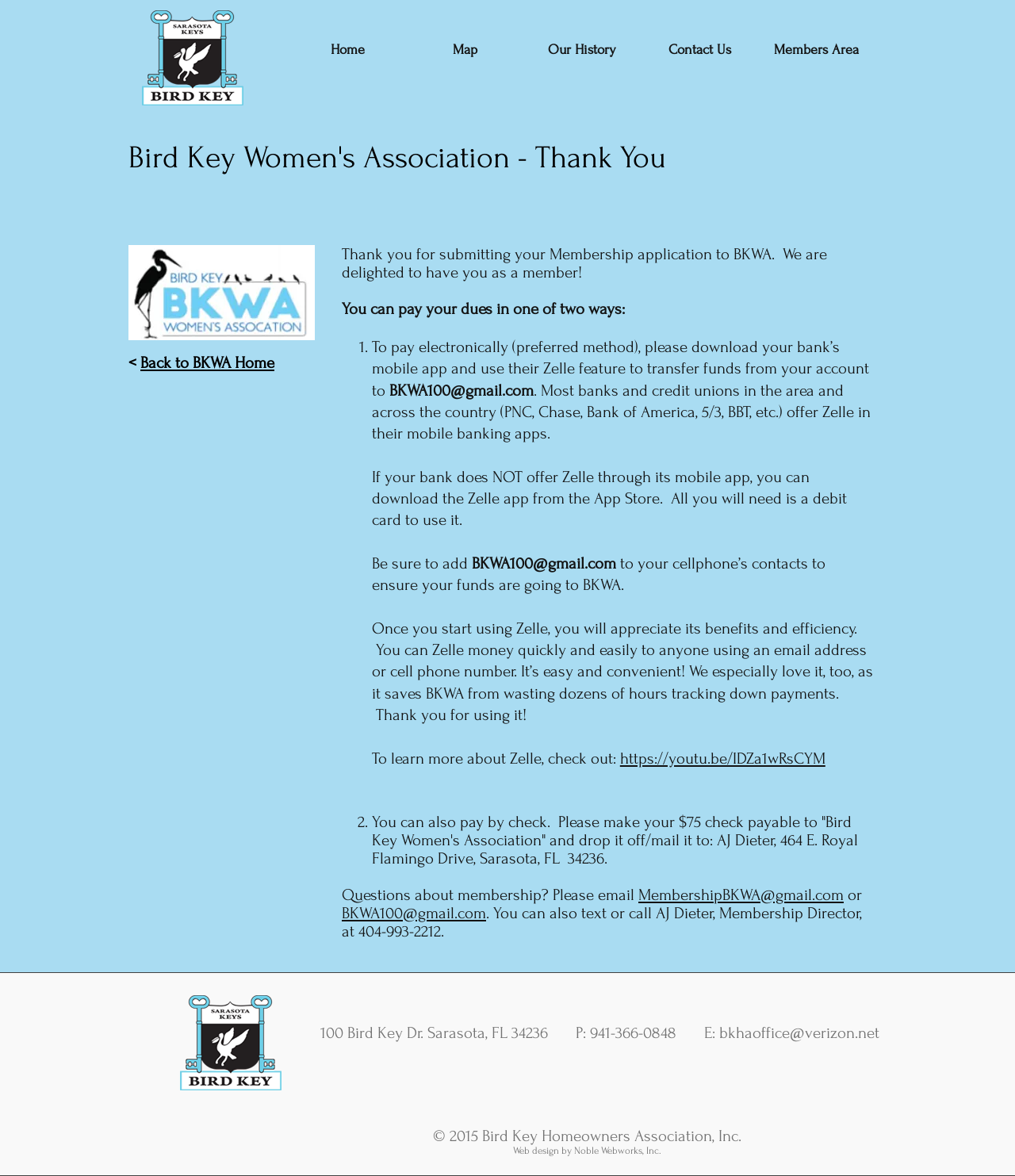Locate the bounding box coordinates of the segment that needs to be clicked to meet this instruction: "Learn more about Zelle".

[0.611, 0.637, 0.813, 0.652]